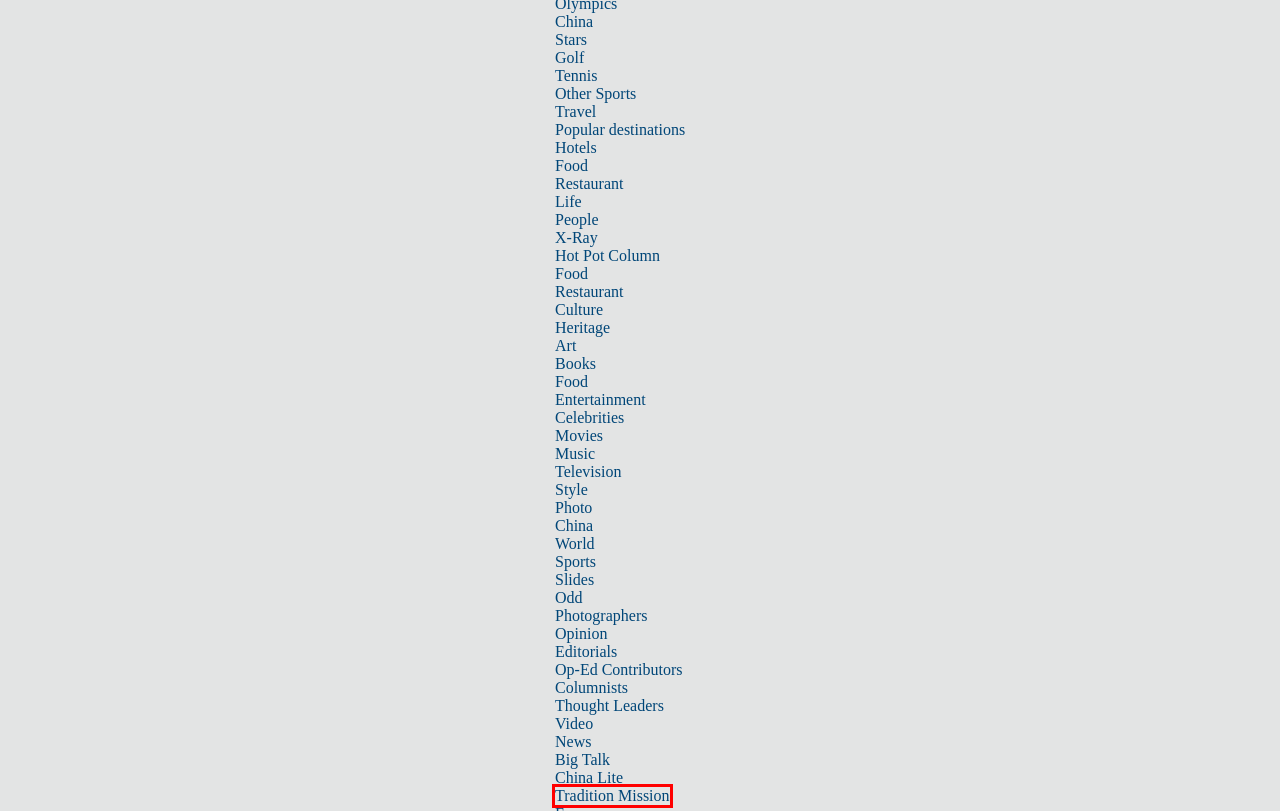You are presented with a screenshot of a webpage containing a red bounding box around a particular UI element. Select the best webpage description that matches the new webpage after clicking the element within the bounding box. Here are the candidates:
A. Chinadaily US Edition
B. Big Talk - Video Interview, Talk with Elites of China and the world - China Daily USA
C. Photos - USA - Chinadaily.com.cn
D. Opinion of China Daily Website - Connecting China Connecting the World
E. Restaurant - USA - Chinadaily.com.cn
F. Books - USA - Chinadaily.com.cn
G. Tradition Mission - China Tradition, Culture, Handcraft, Heritage, Festival & Life - China Daily USA
H. Television
 - Chinadaily US Edition

G